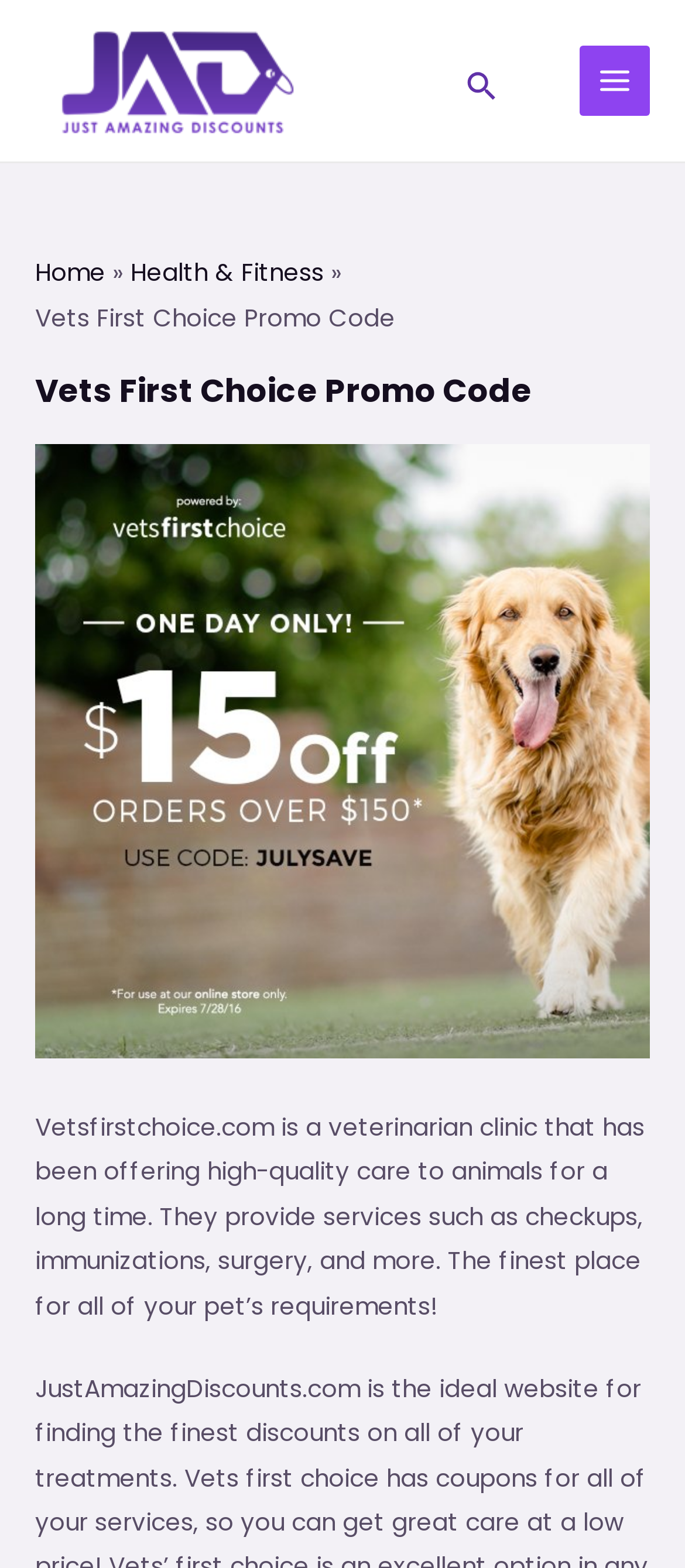What services does the clinic provide?
Carefully analyze the image and provide a thorough answer to the question.

The services provided by the clinic can be found in the static text element that describes the clinic's services, which mentions checkups, immunizations, surgery, and more.